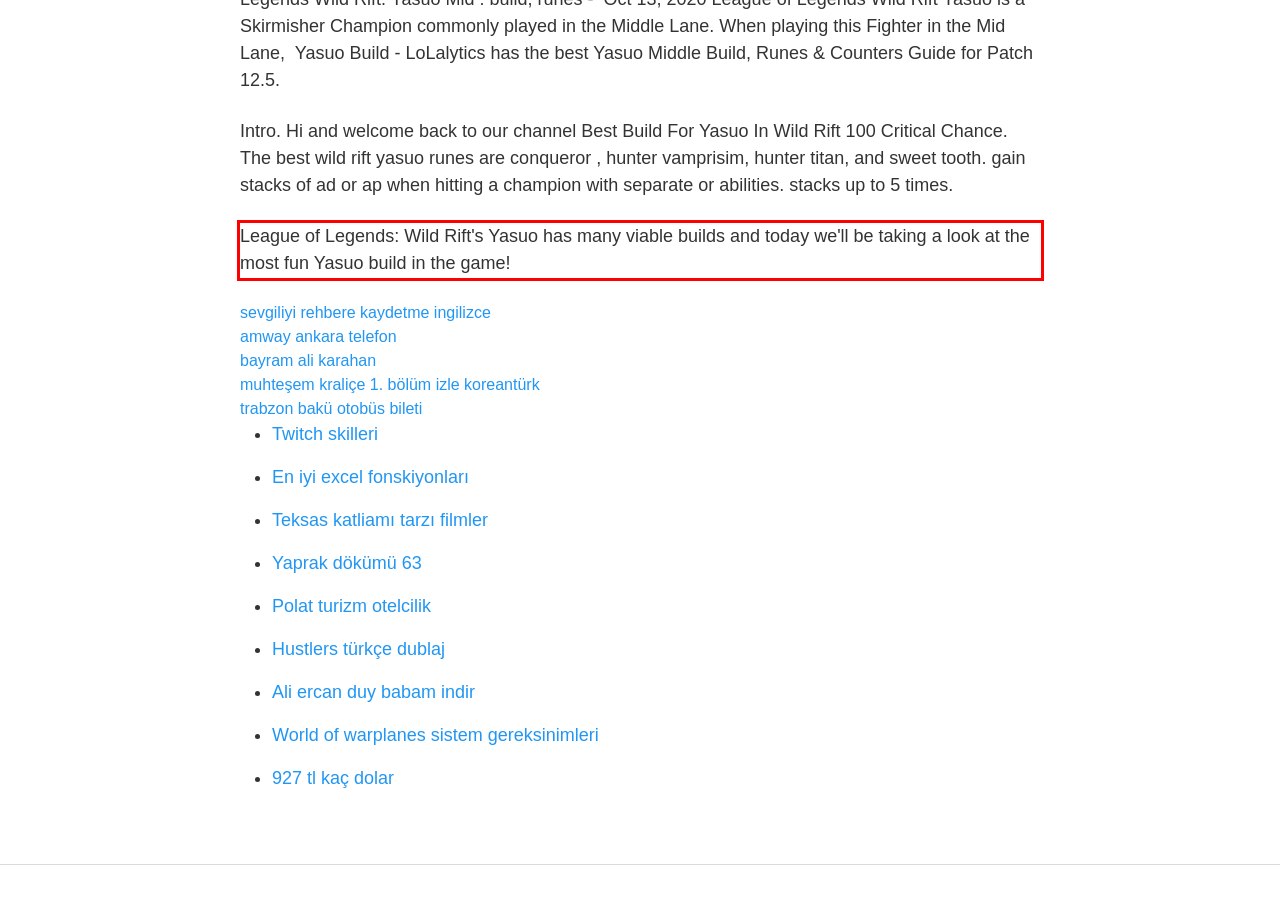Observe the screenshot of the webpage that includes a red rectangle bounding box. Conduct OCR on the content inside this red bounding box and generate the text.

League of Legends: Wild Rift's Yasuo has many viable builds and today we'll be taking a look at the most fun Yasuo build in the game!